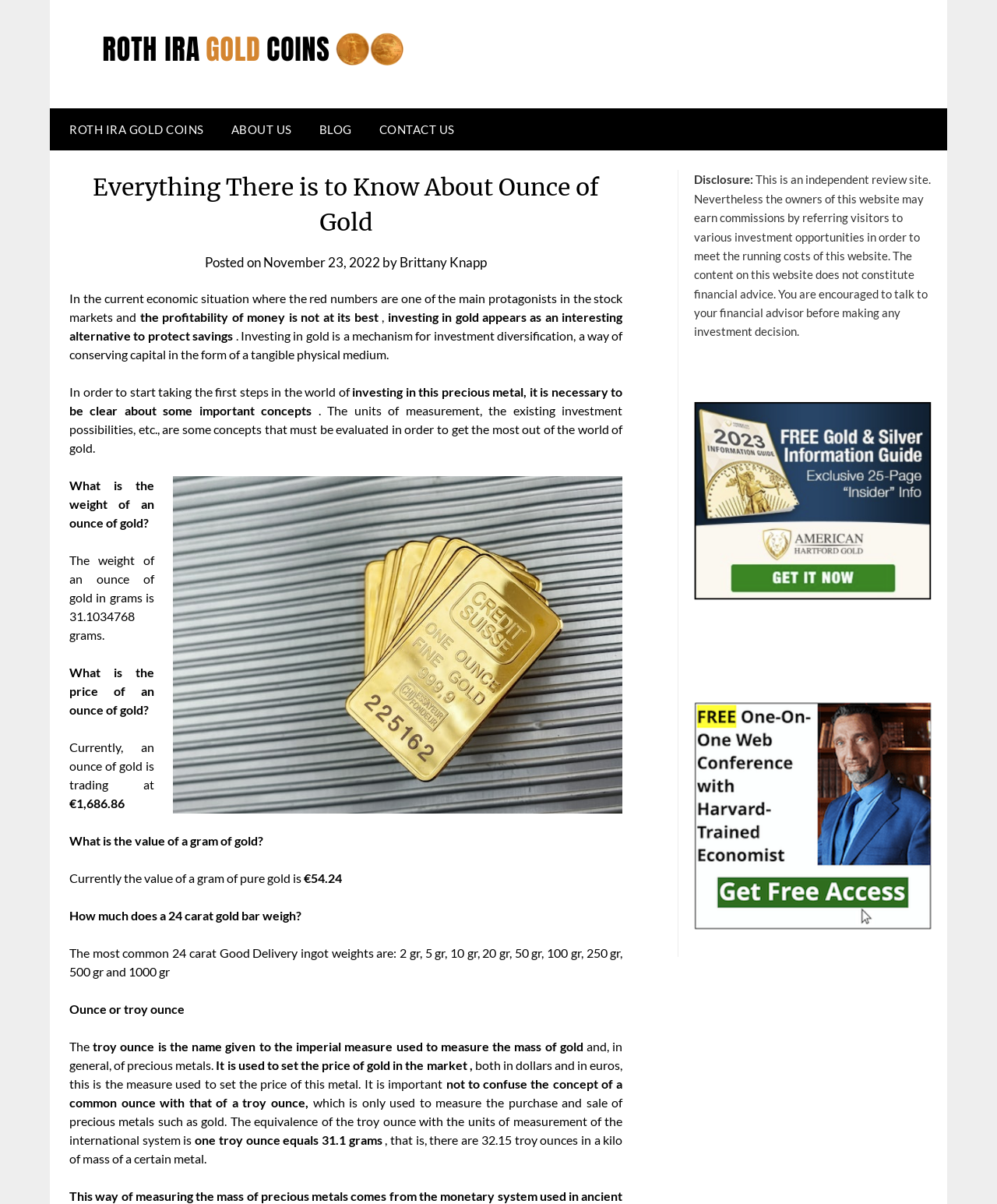Why is it necessary to understand the units of measurement of gold?
From the image, respond using a single word or phrase.

to get the most out of the world of gold